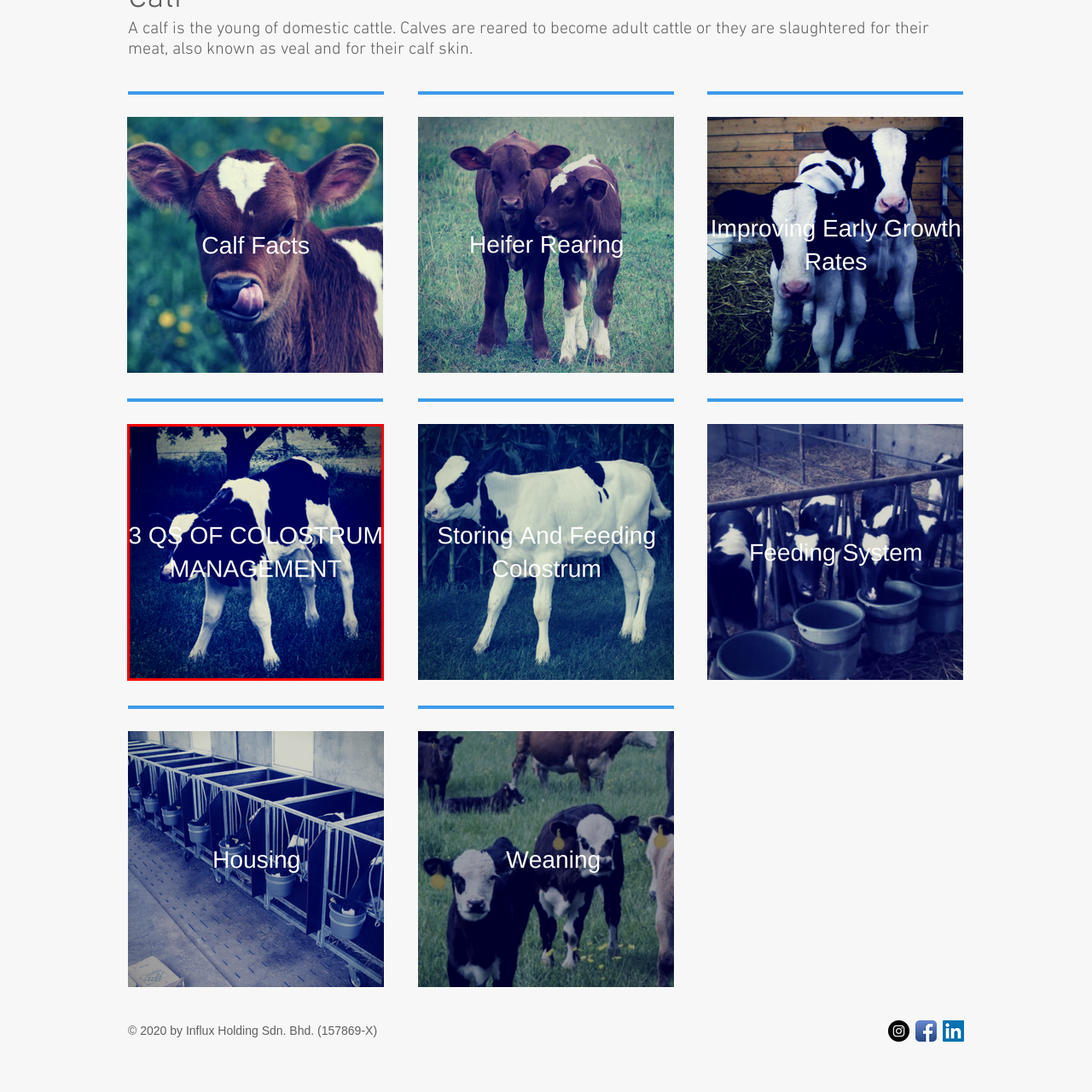Where is the calf likely located?
Please interpret the image highlighted by the red bounding box and offer a detailed explanation based on what you observe visually.

The background of the image suggests a farm setting, emphasizing the pastoral life associated with raising cattle, which implies that the calf is likely located on a farm.